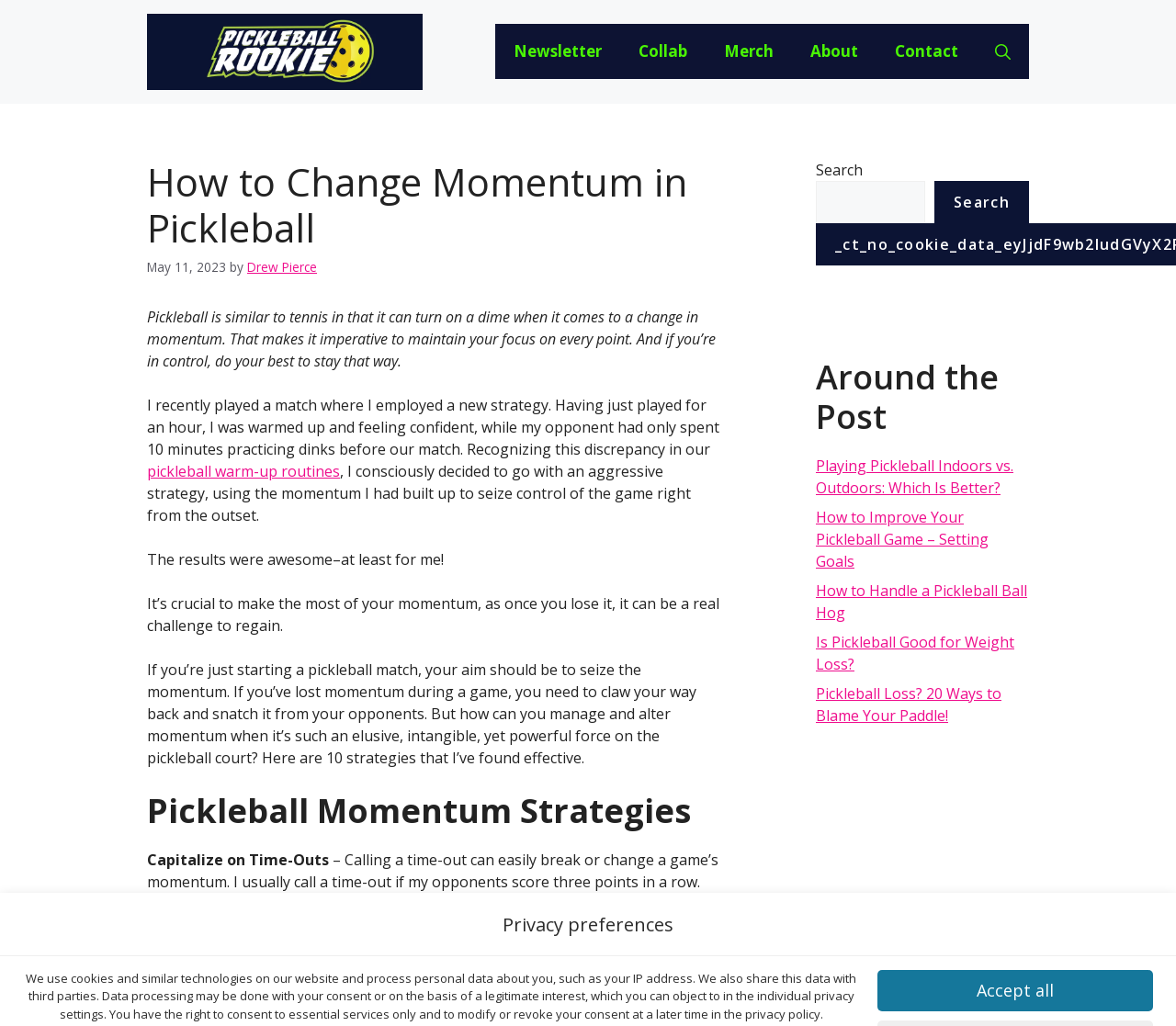What is the author's name?
Please answer using one word or phrase, based on the screenshot.

Drew Pierce